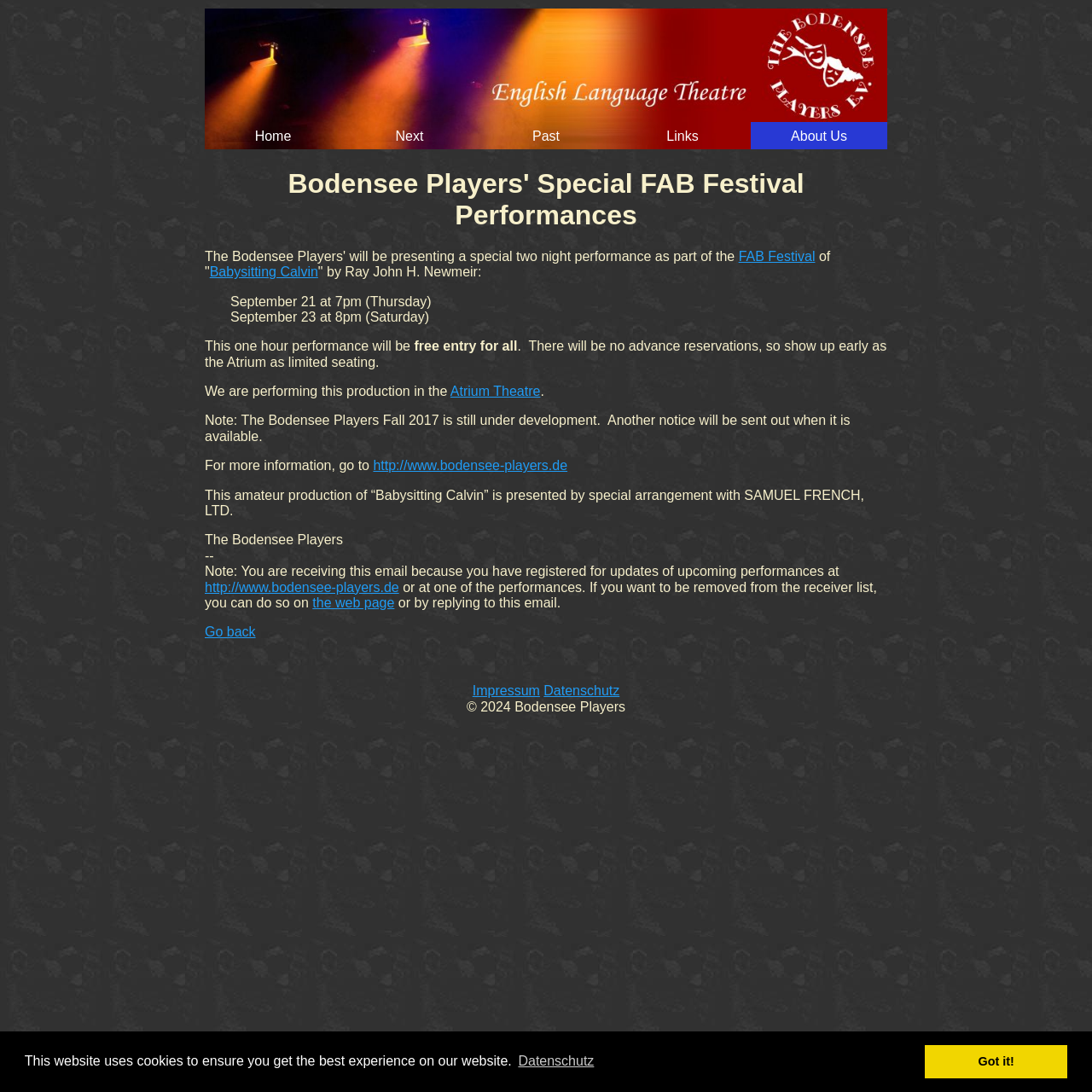Carefully examine the image and provide an in-depth answer to the question: What is the name of the festival?

I found the answer by looking at the main content of the webpage, where it mentions 'Bodensee Players' Special FAB Festival Performances'. The FAB Festival is likely the name of the festival being referred to.